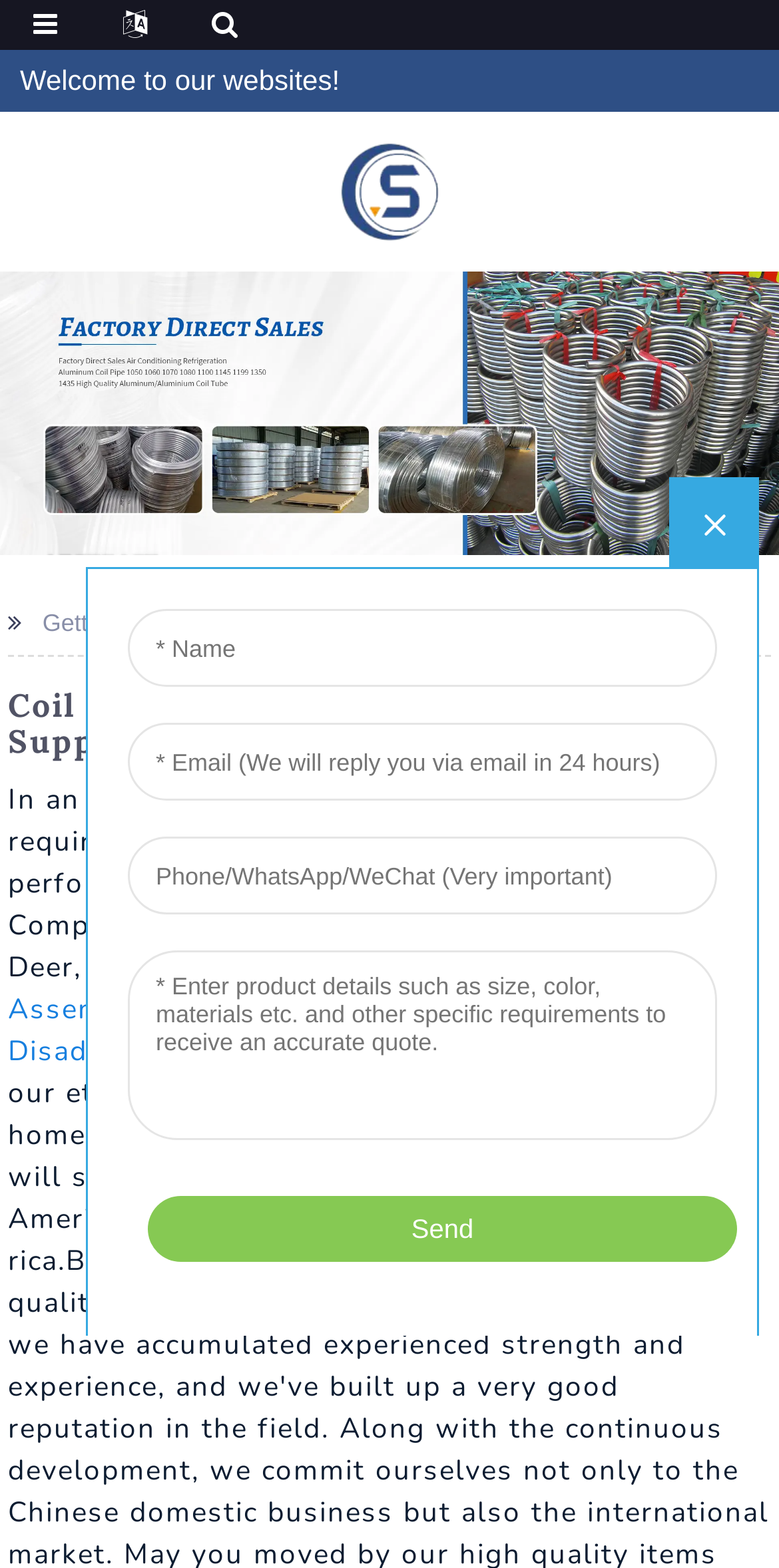What is the text above the logo?
Please answer using one word or phrase, based on the screenshot.

Welcome to our website!